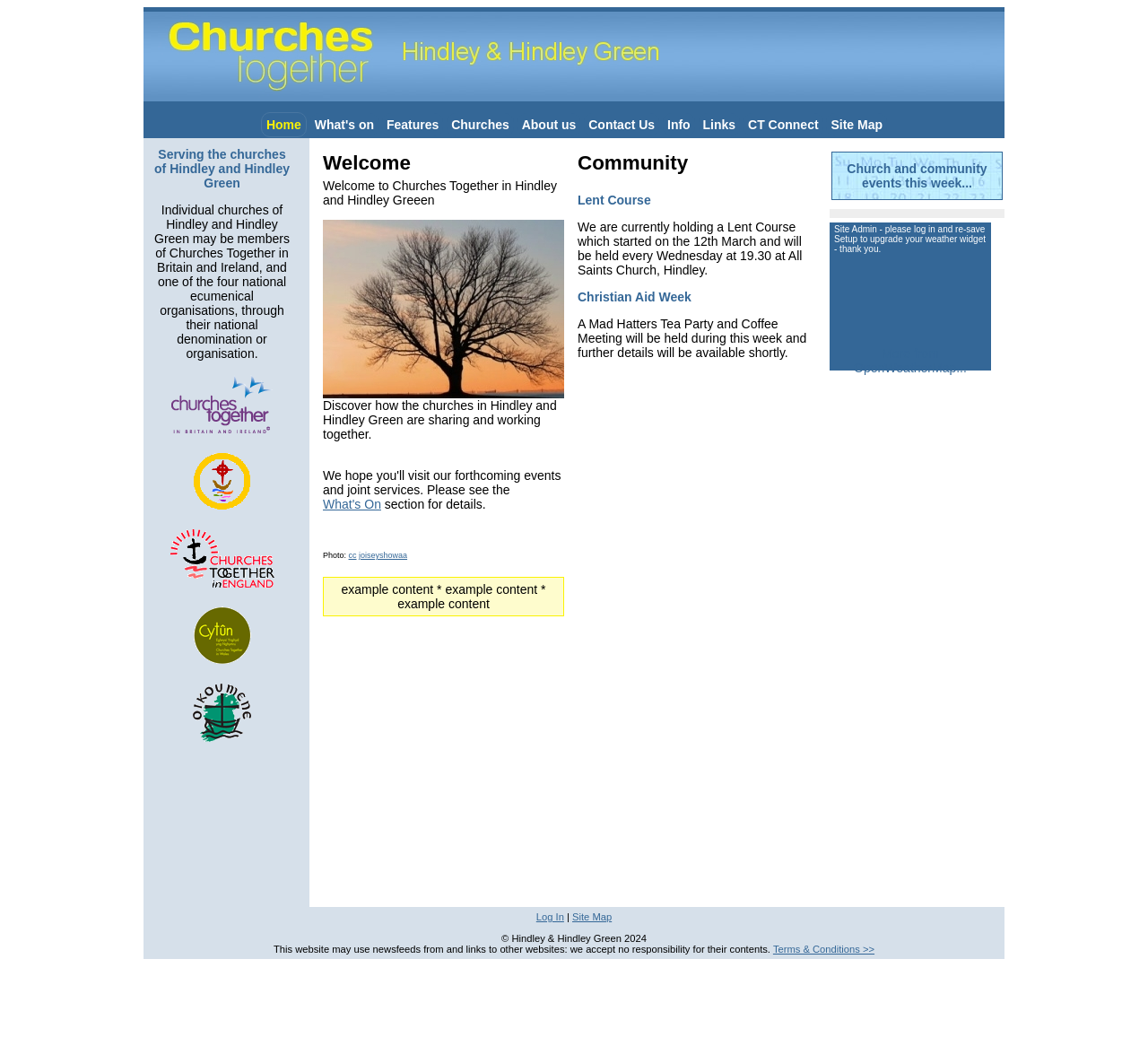Identify the bounding box of the UI element described as follows: "Terms & Conditions >>". Provide the coordinates as four float numbers in the range of 0 to 1 [left, top, right, bottom].

[0.673, 0.895, 0.762, 0.905]